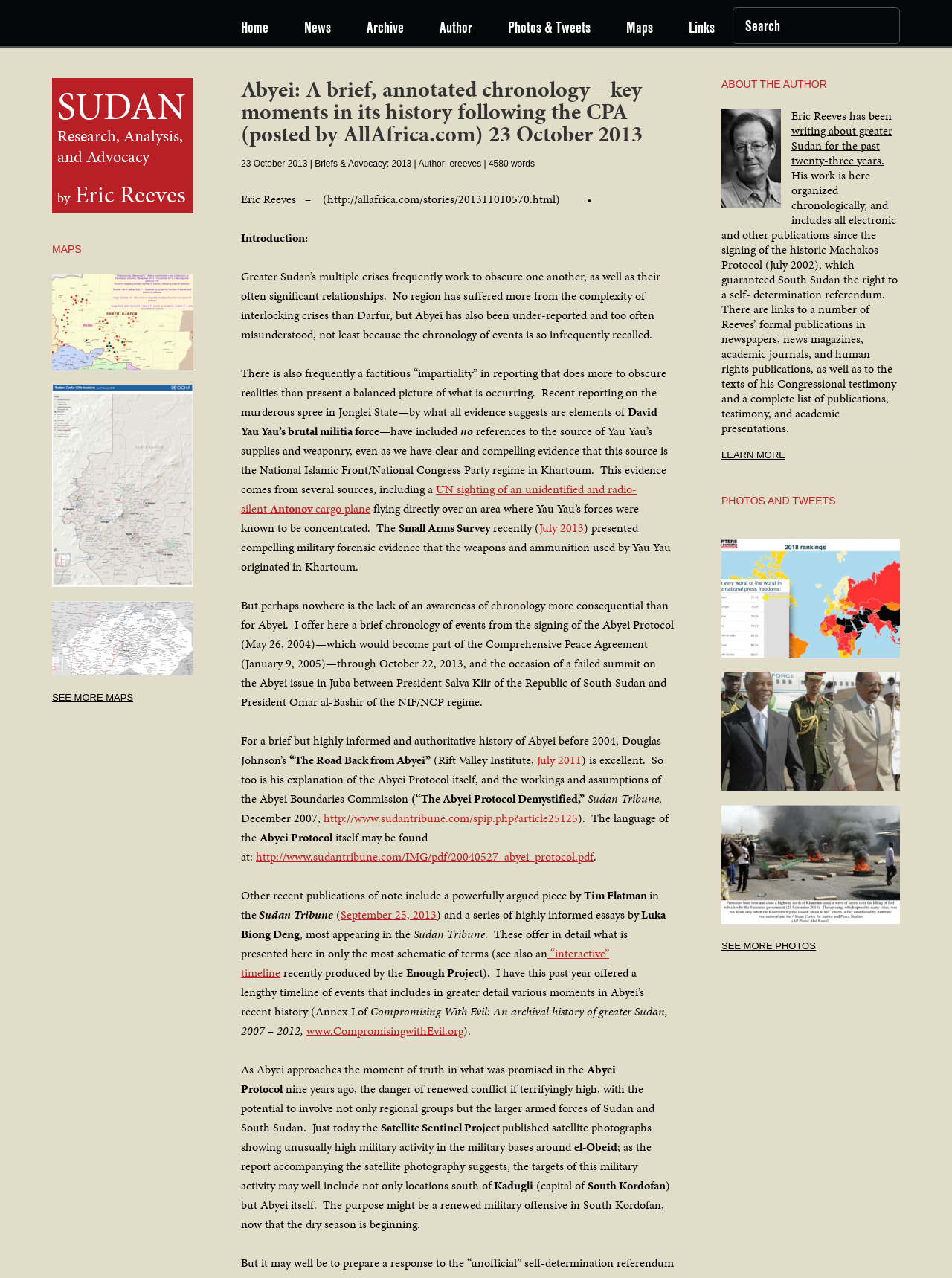Identify the bounding box coordinates of the region that should be clicked to execute the following instruction: "Check the post on July 2013".

[0.566, 0.406, 0.613, 0.42]